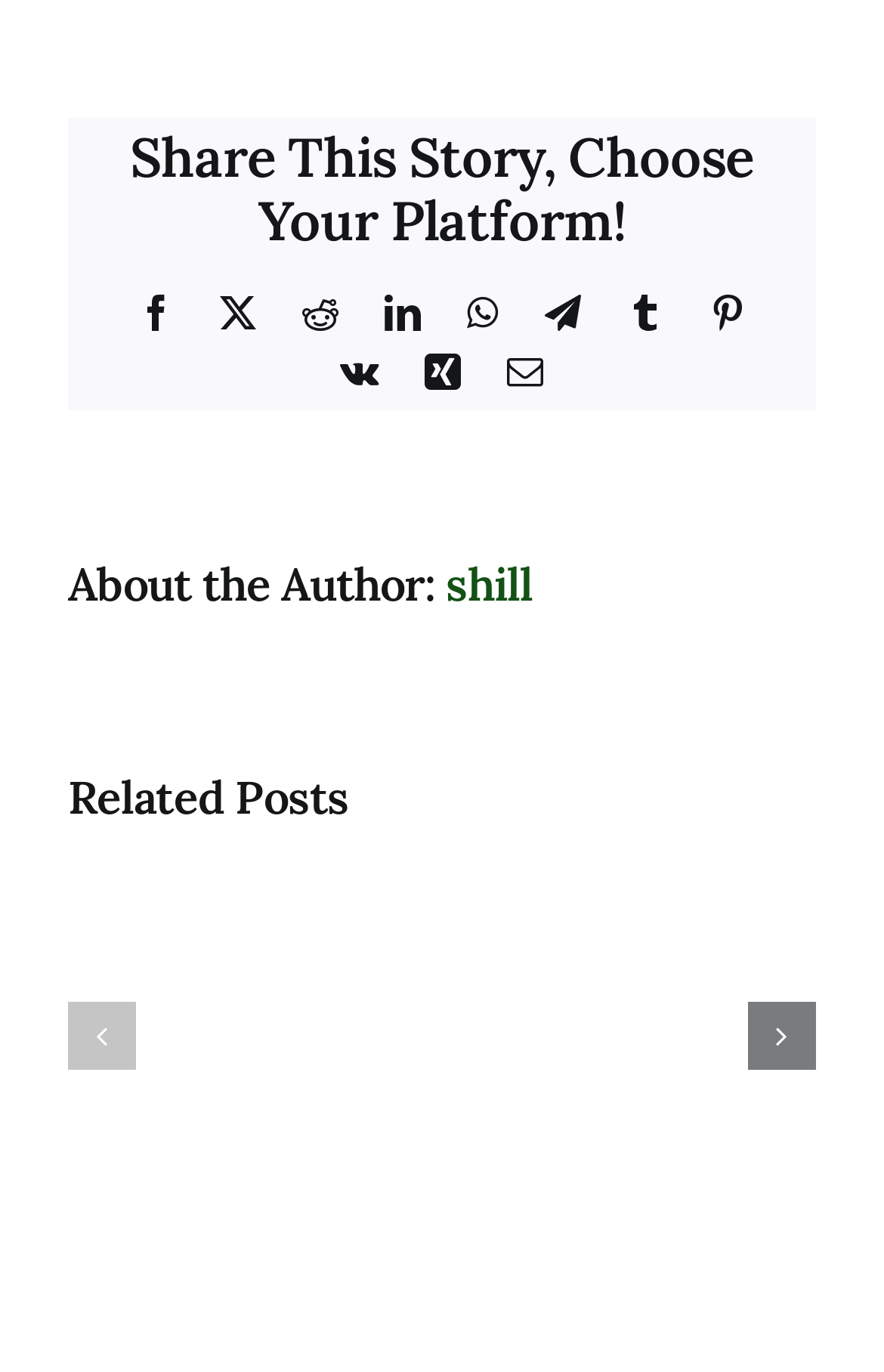Provide a short answer using a single word or phrase for the following question: 
What is the topic of the related post?

drowsiness